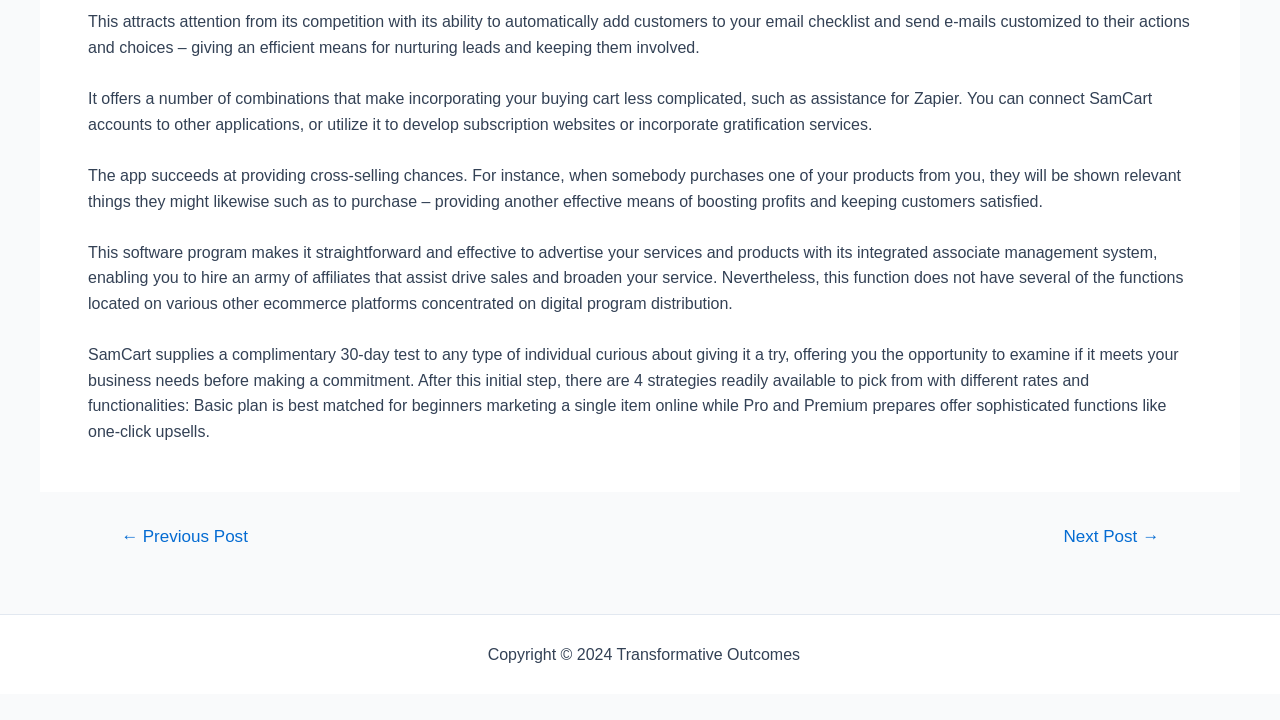Identify the bounding box for the UI element described as: "Sitemap". The coordinates should be four float numbers between 0 and 1, i.e., [left, top, right, bottom].

[0.628, 0.897, 0.674, 0.92]